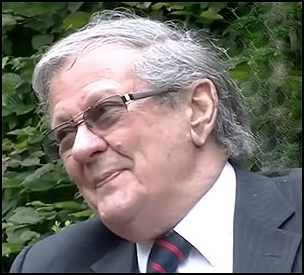What is the gentleman wearing around his neck?
Using the information from the image, give a concise answer in one word or a short phrase.

a striped tie